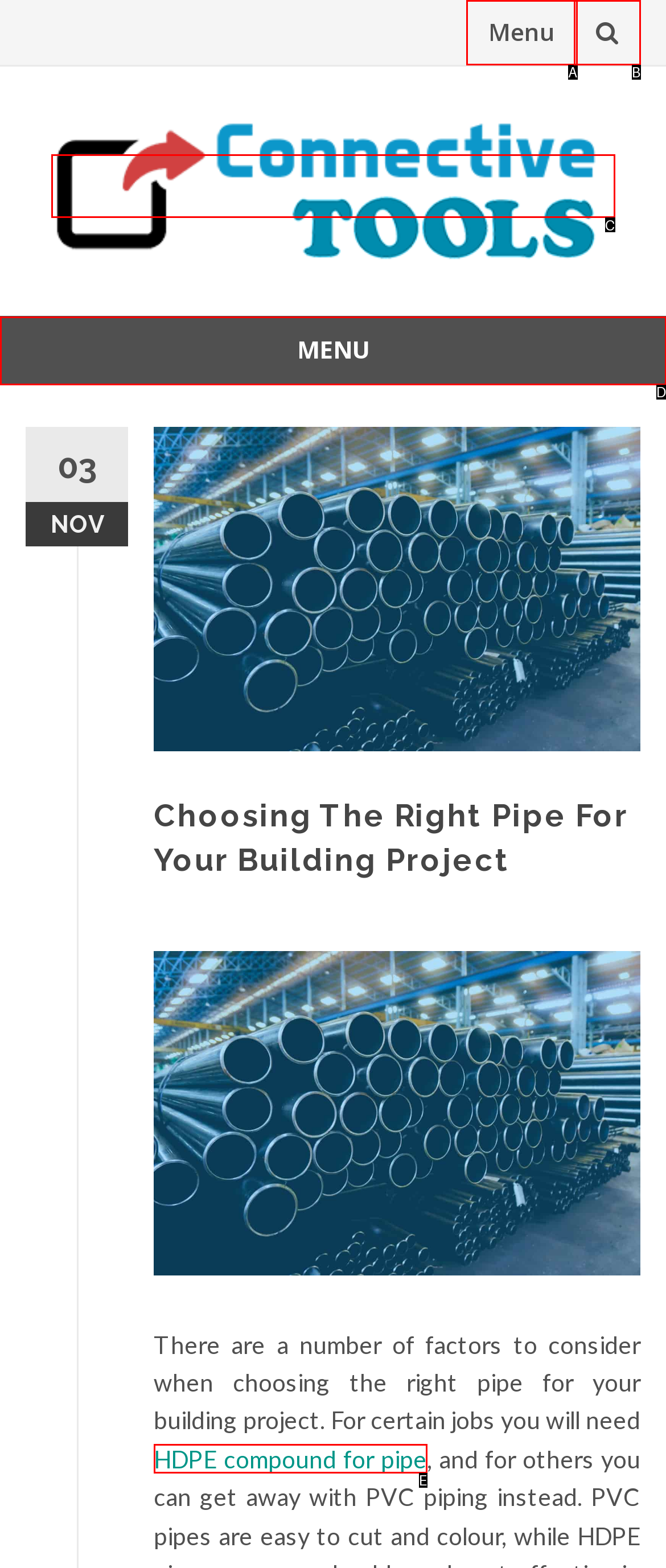Match the HTML element to the description: HDPE compound for pipe. Answer with the letter of the correct option from the provided choices.

E